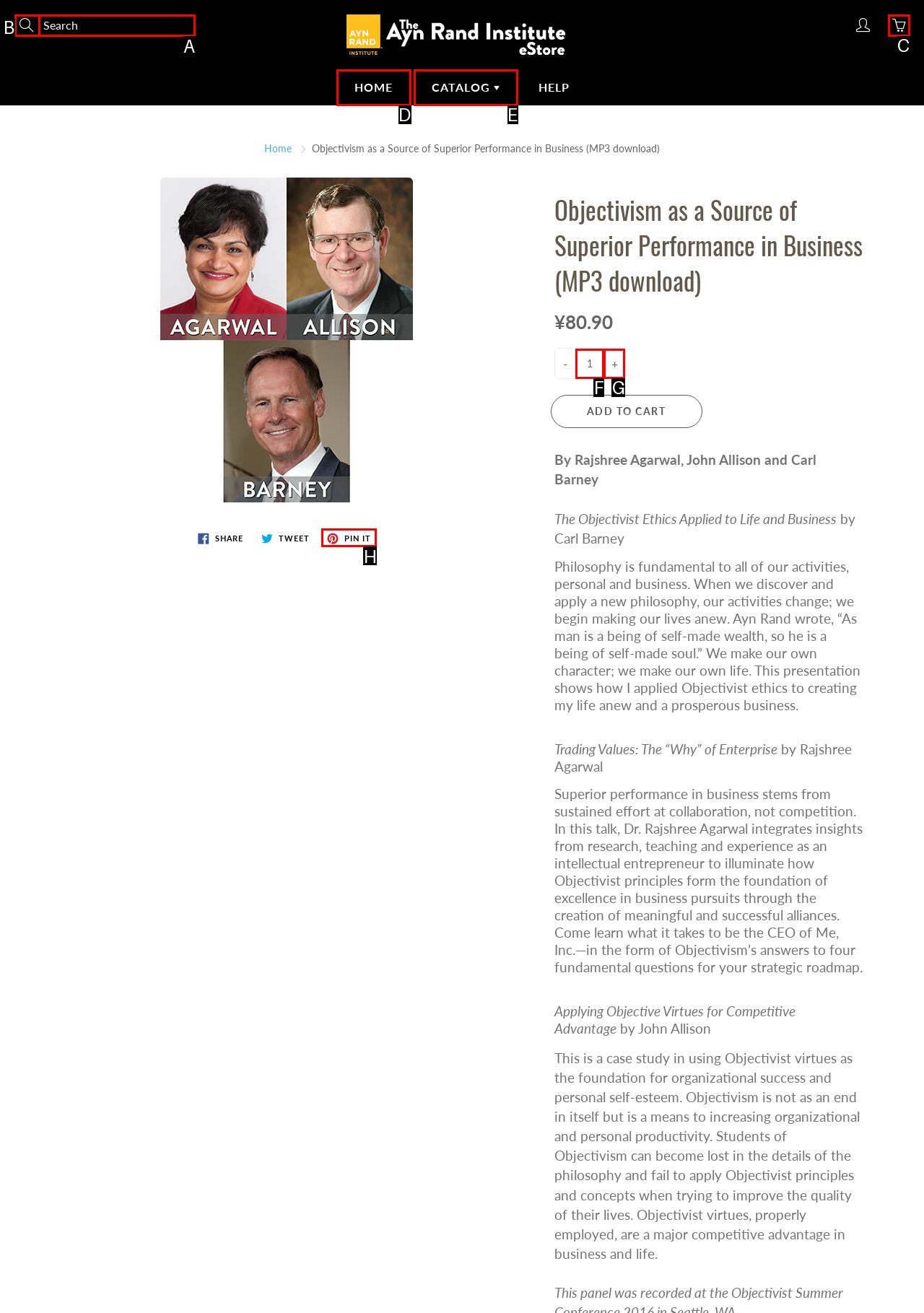From the options provided, determine which HTML element best fits the description: Pin it. Answer with the correct letter.

H